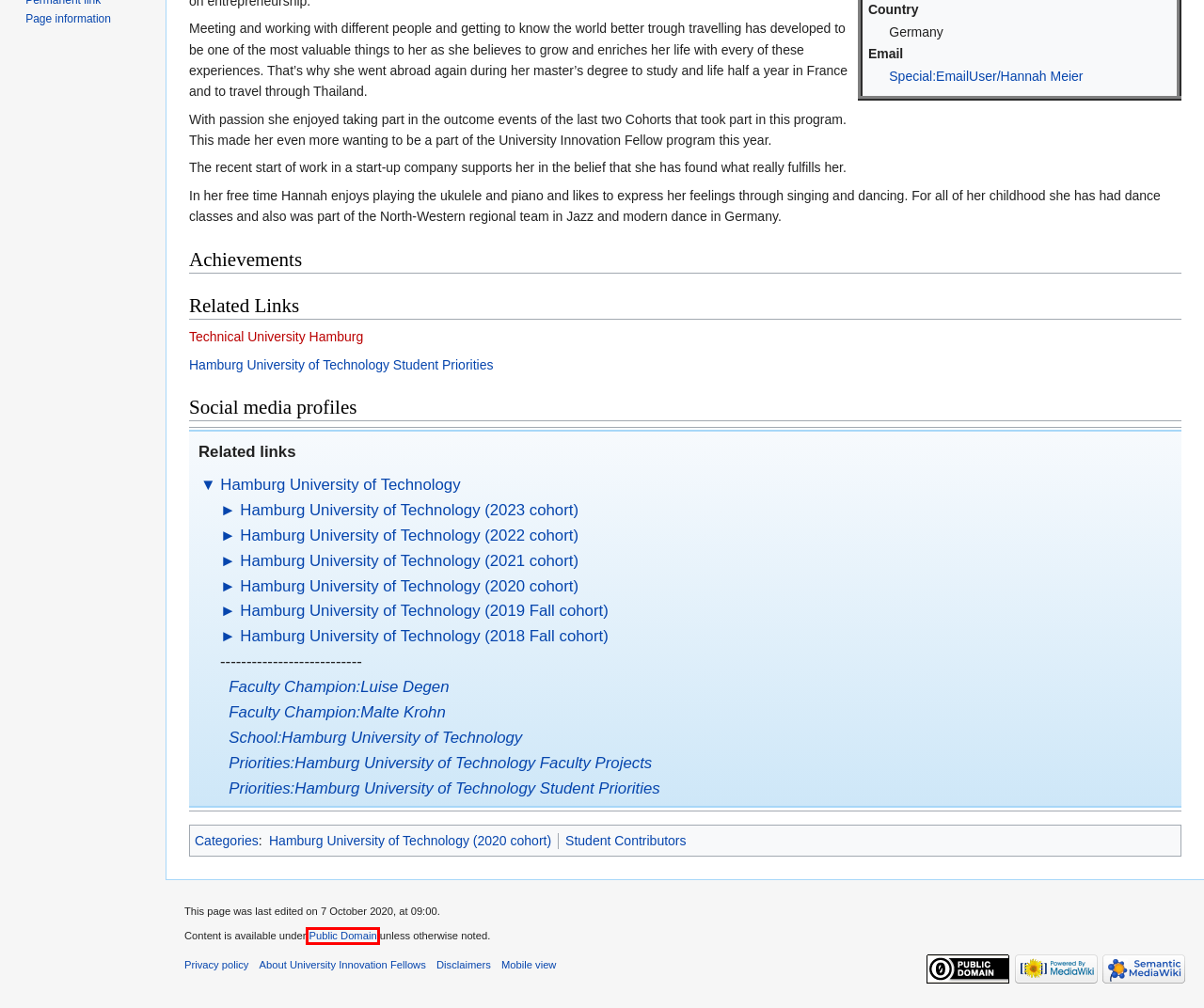A screenshot of a webpage is given with a red bounding box around a UI element. Choose the description that best matches the new webpage shown after clicking the element within the red bounding box. Here are the candidates:
A. CC0 1.0 Deed | CC0 1.0 Universal
 | Creative Commons
B. Blog - University Innovation Fellows
C. Login required - University Innovation Fellows
D. Contact Us - University Innovation Fellows
E. Information for "Fellow:Hannah Meier/index.php" - University Innovation Fellows
F. Home - University Innovation Fellows
G. semantic-mediawiki.org
H. About the Program - University Innovation Fellows

A